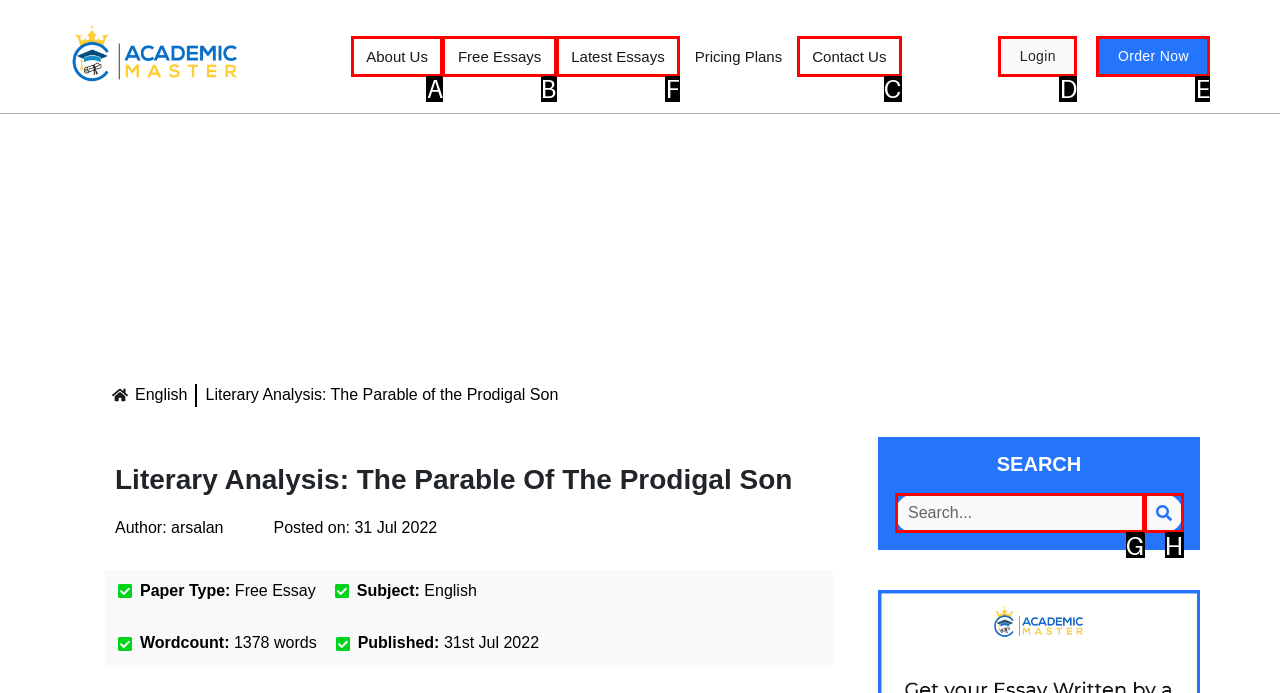Tell me which one HTML element I should click to complete this task: View the latest essays Answer with the option's letter from the given choices directly.

F